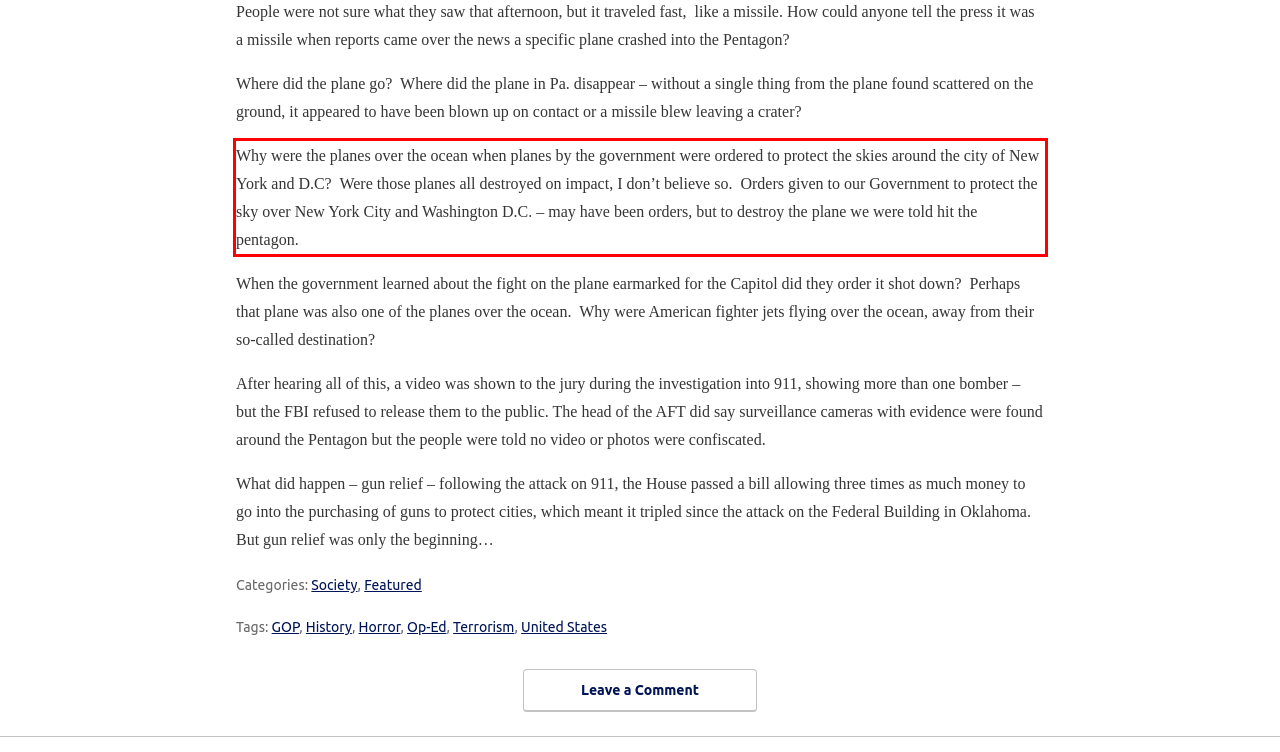There is a UI element on the webpage screenshot marked by a red bounding box. Extract and generate the text content from within this red box.

Why were the planes over the ocean when planes by the government were ordered to protect the skies around the city of New York and D.C? Were those planes all destroyed on impact, I don’t believe so. Orders given to our Government to protect the sky over New York City and Washington D.C. – may have been orders, but to destroy the plane we were told hit the pentagon.